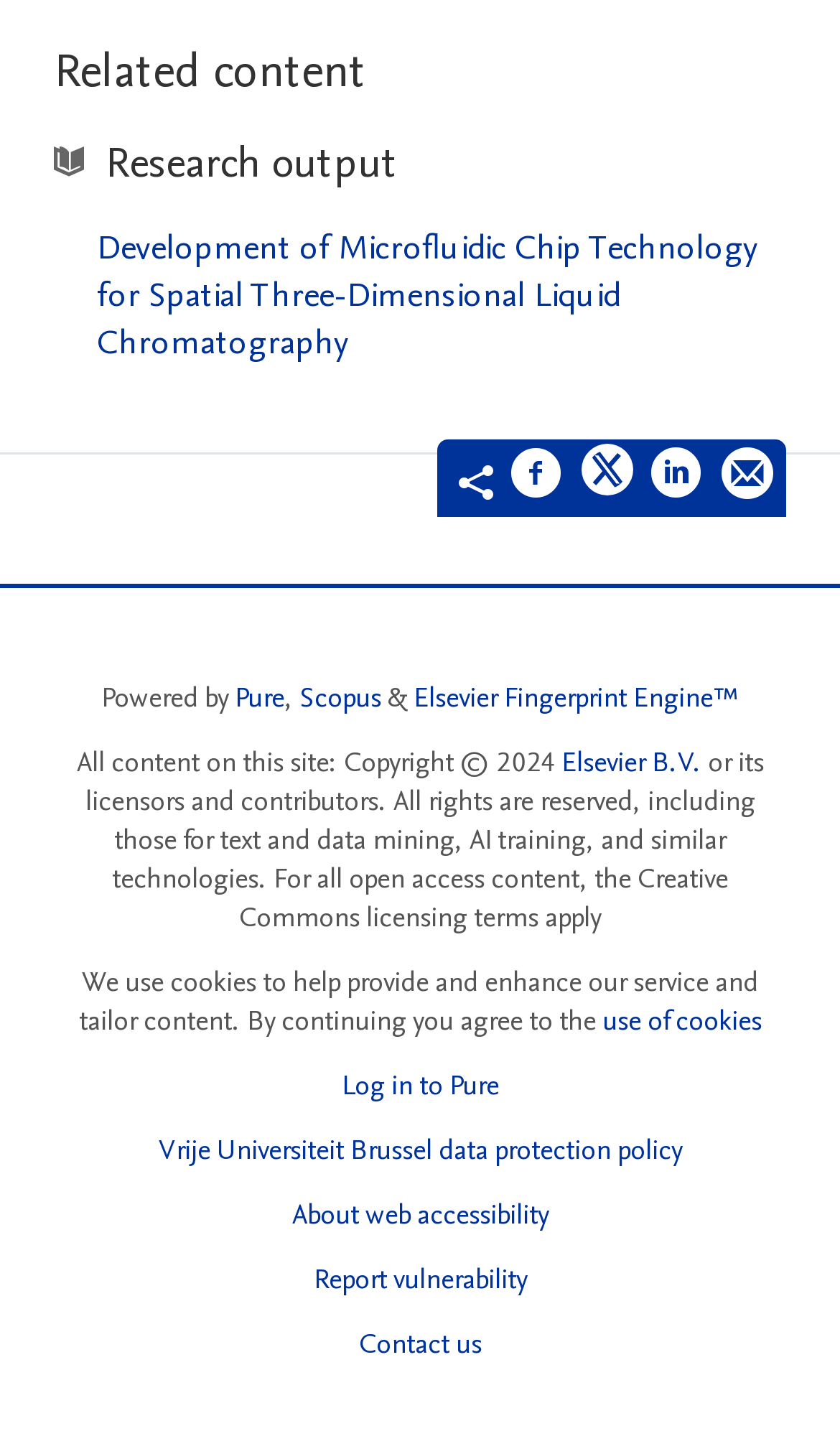Provide the bounding box for the UI element matching this description: "Specifications".

None